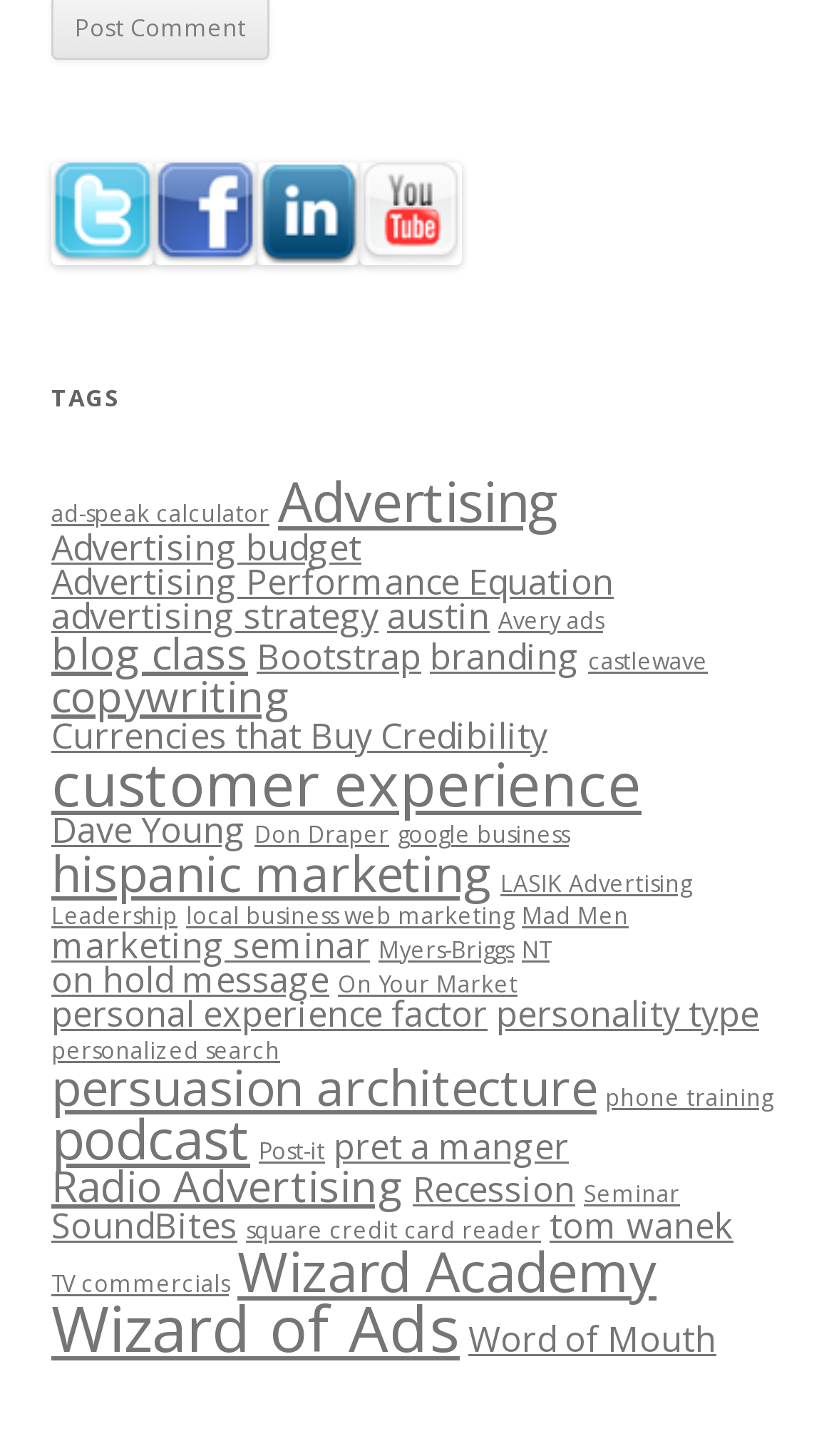Please specify the bounding box coordinates of the clickable region necessary for completing the following instruction: "View Advertising". The coordinates must consist of four float numbers between 0 and 1, i.e., [left, top, right, bottom].

[0.333, 0.319, 0.672, 0.37]